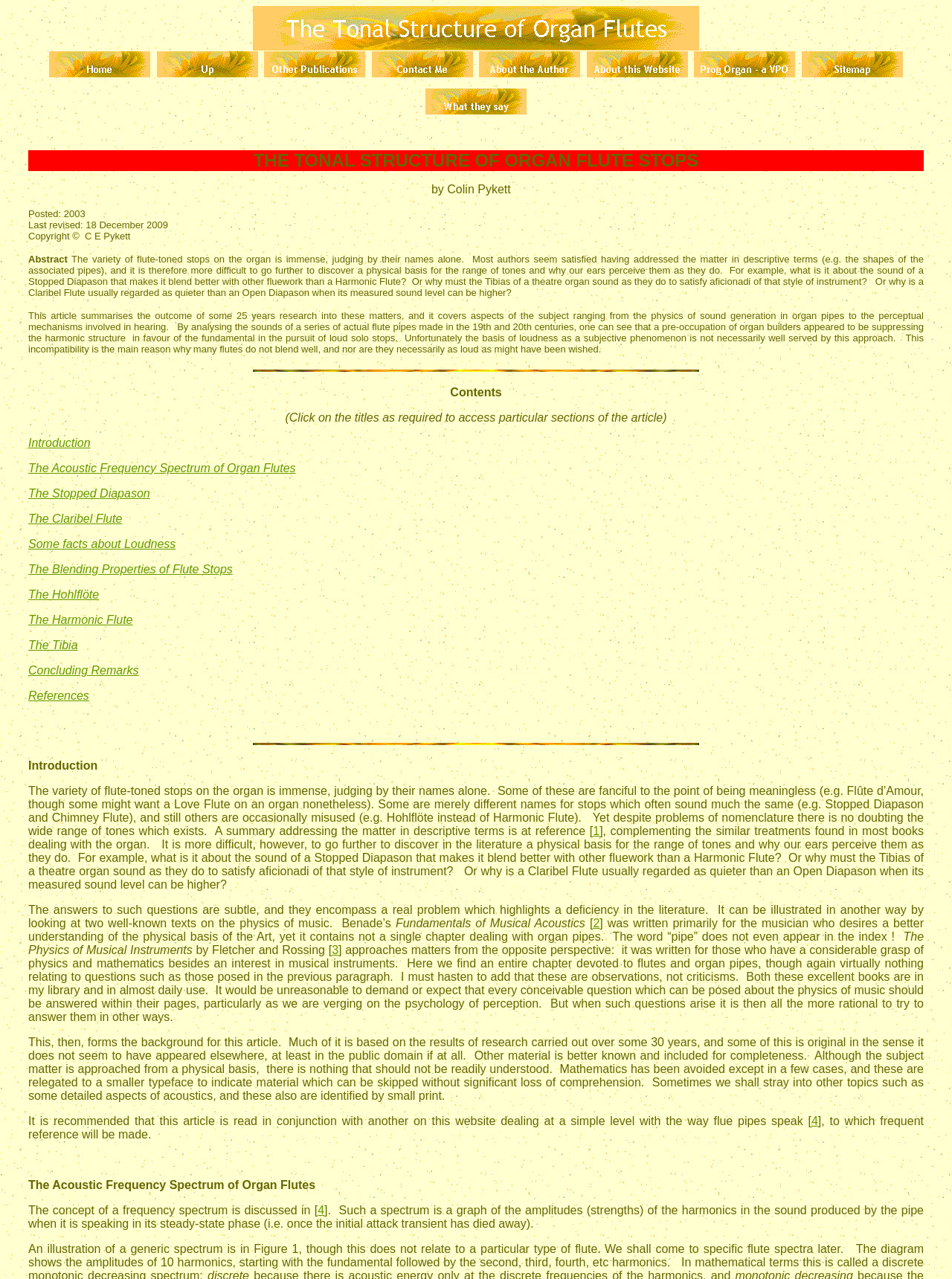Determine the bounding box coordinates of the clickable element to achieve the following action: 'Click the 'References' link'. Provide the coordinates as four float values between 0 and 1, formatted as [left, top, right, bottom].

[0.03, 0.539, 0.094, 0.549]